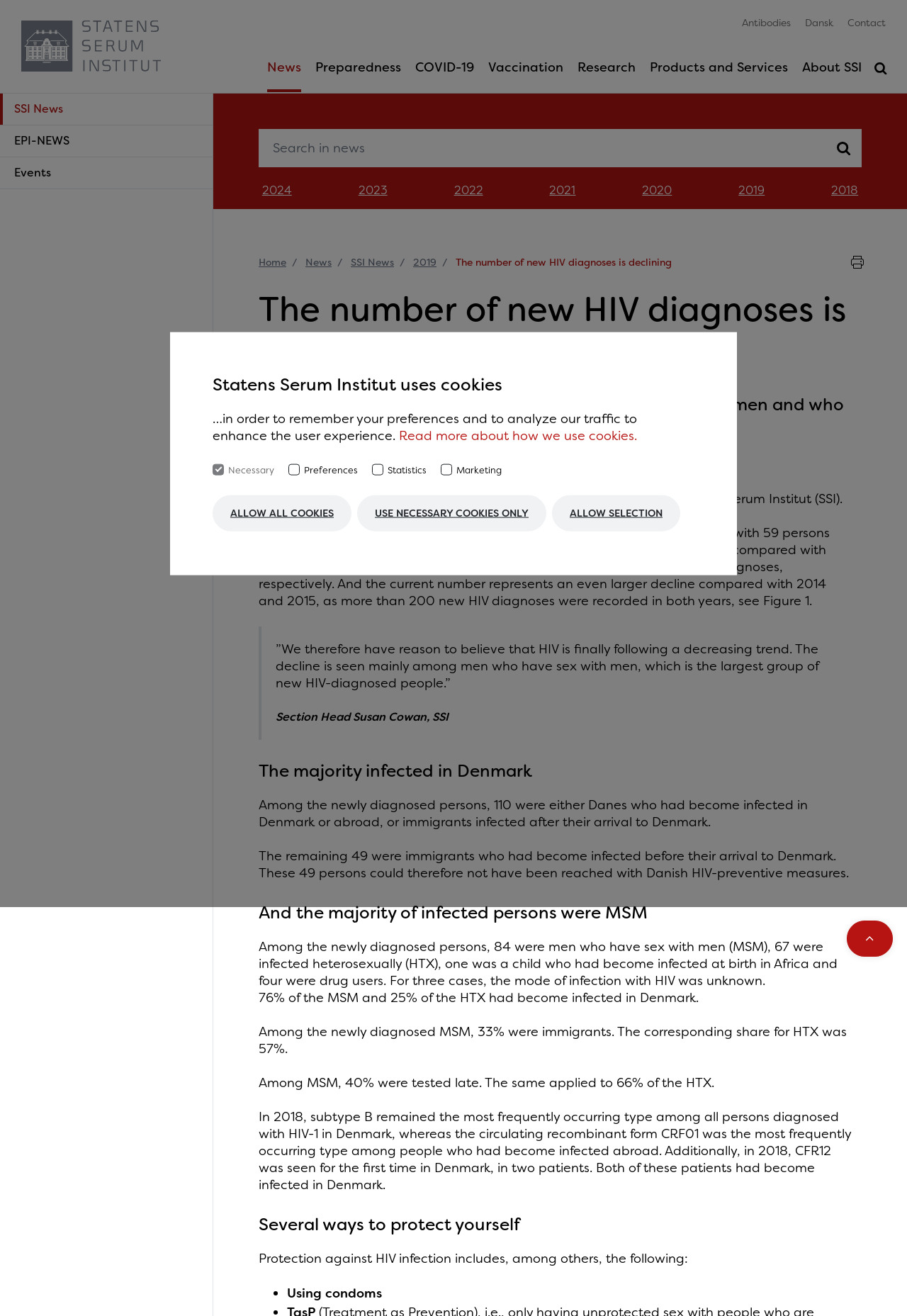Determine the bounding box coordinates of the target area to click to execute the following instruction: "Click the 'Print this page' link."

[0.934, 0.196, 0.956, 0.207]